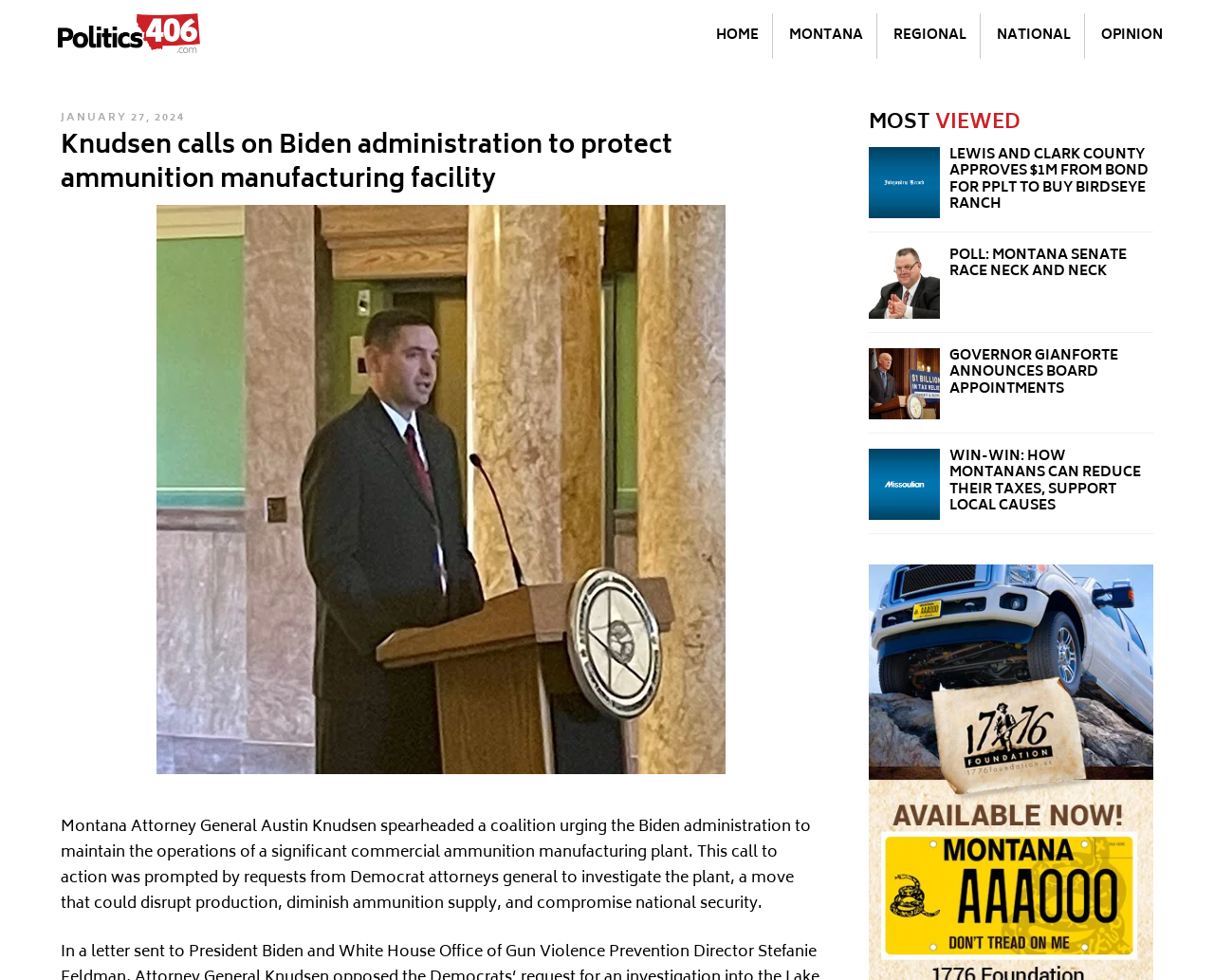Identify the coordinates of the bounding box for the element that must be clicked to accomplish the instruction: "go to home page".

[0.048, 0.014, 0.165, 0.062]